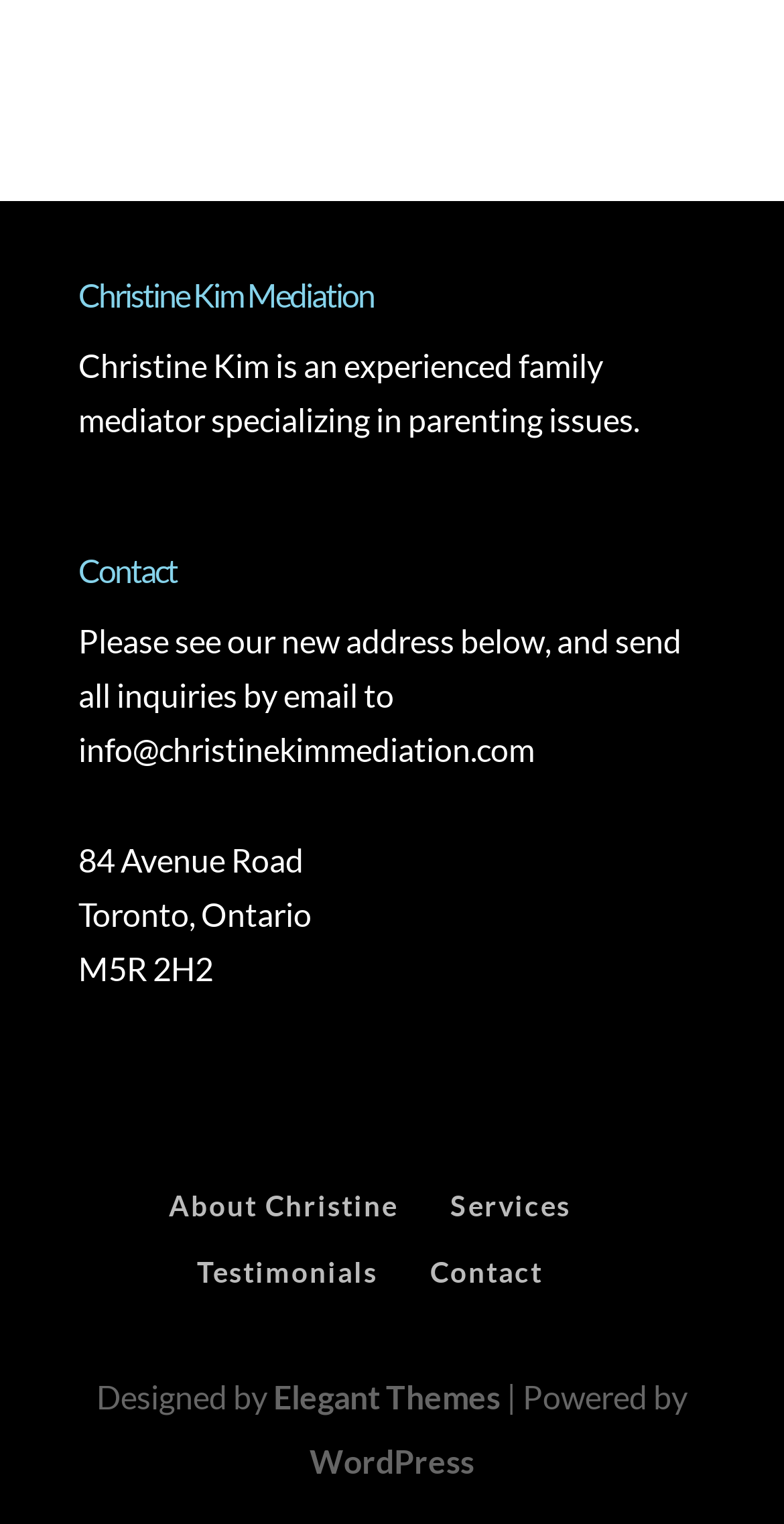What is the mediator's name?
Look at the image and respond to the question as thoroughly as possible.

The mediator's name is mentioned in the heading 'Christine Kim Mediation' at the top of the webpage, and also in the email address 'info@christinekimmediation.com'.